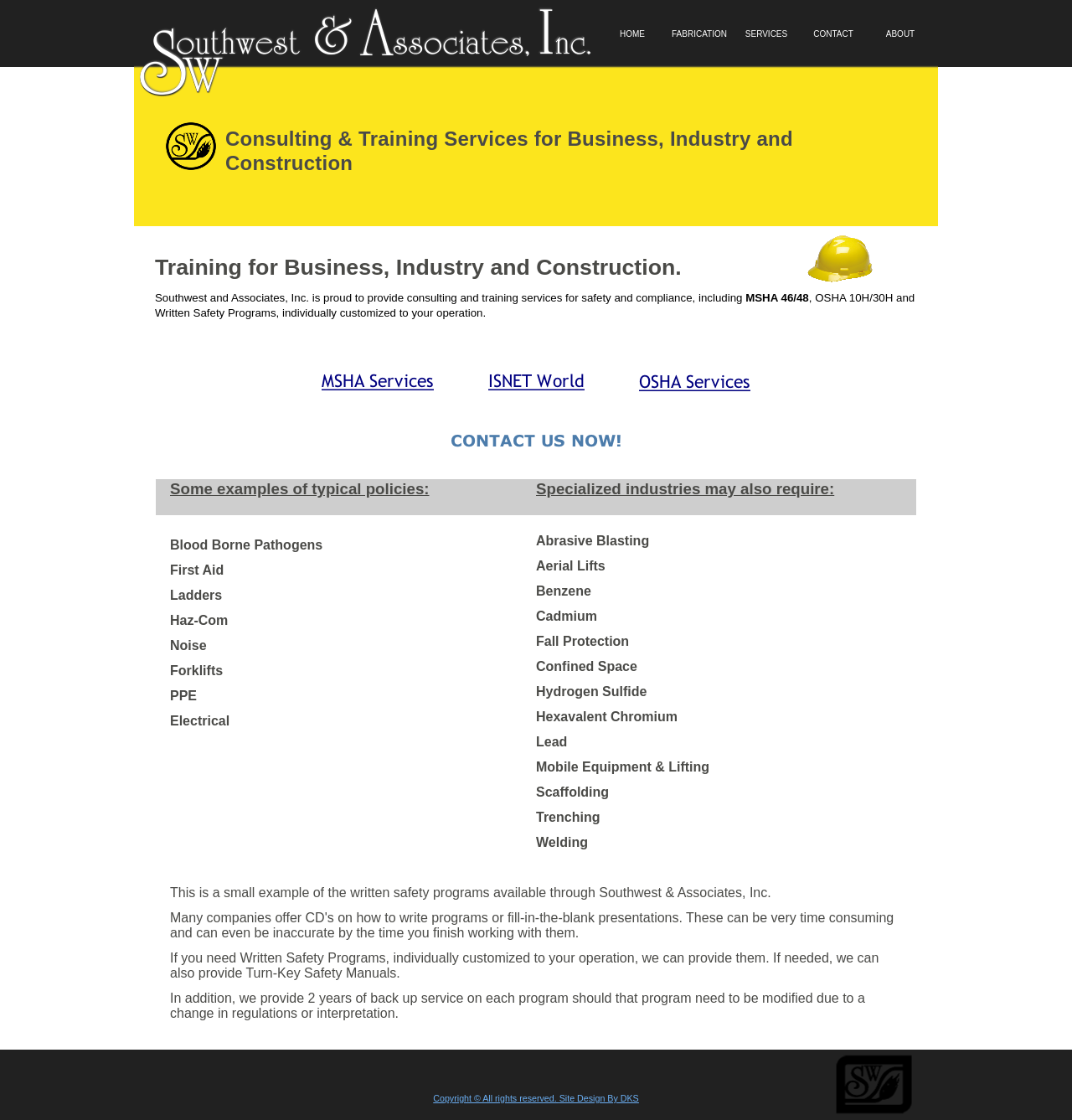Please pinpoint the bounding box coordinates for the region I should click to adhere to this instruction: "Click the 'CONTACT US NOW!' button".

[0.42, 0.384, 0.58, 0.402]